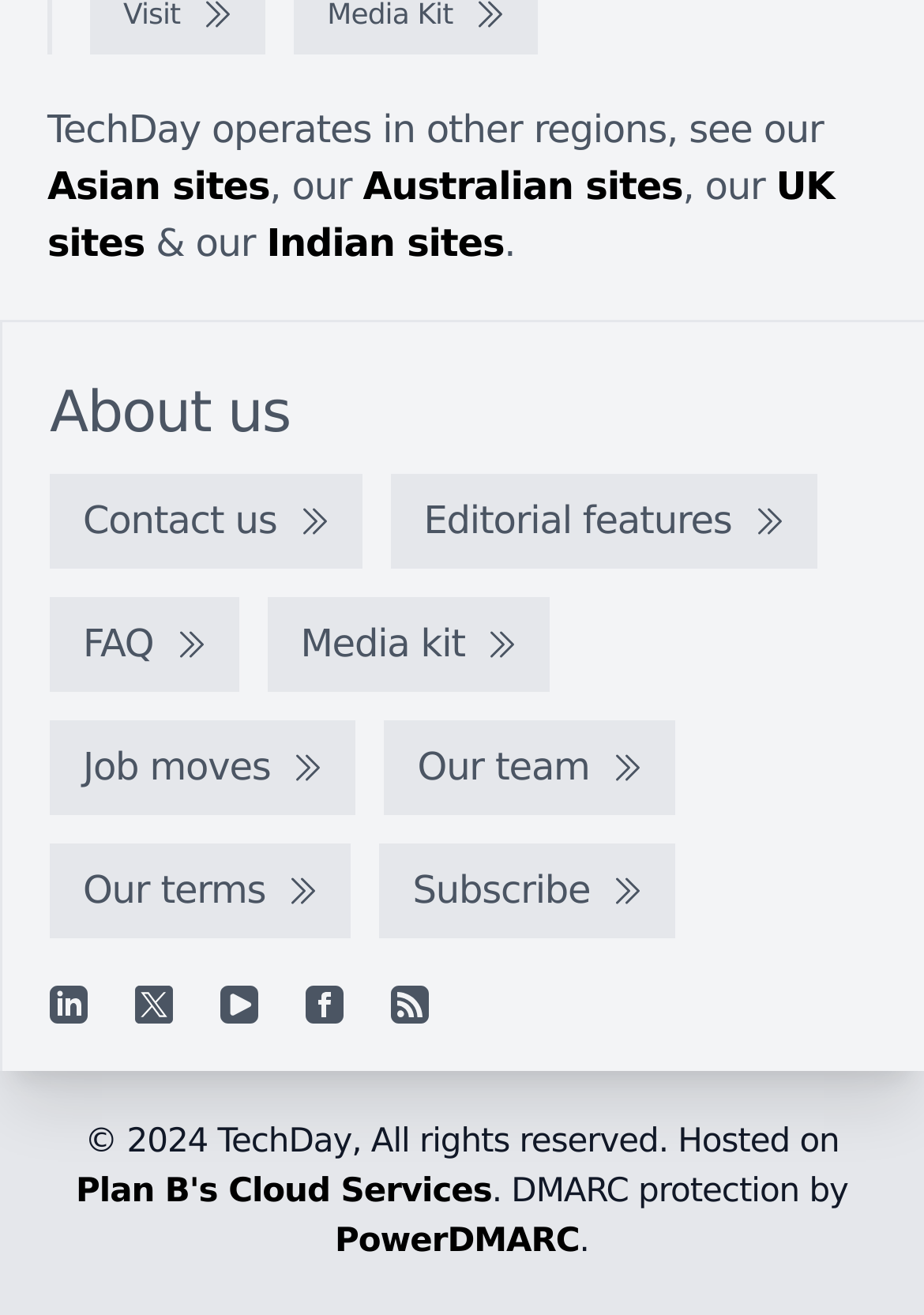How many links are there in the 'About us' section? Observe the screenshot and provide a one-word or short phrase answer.

7